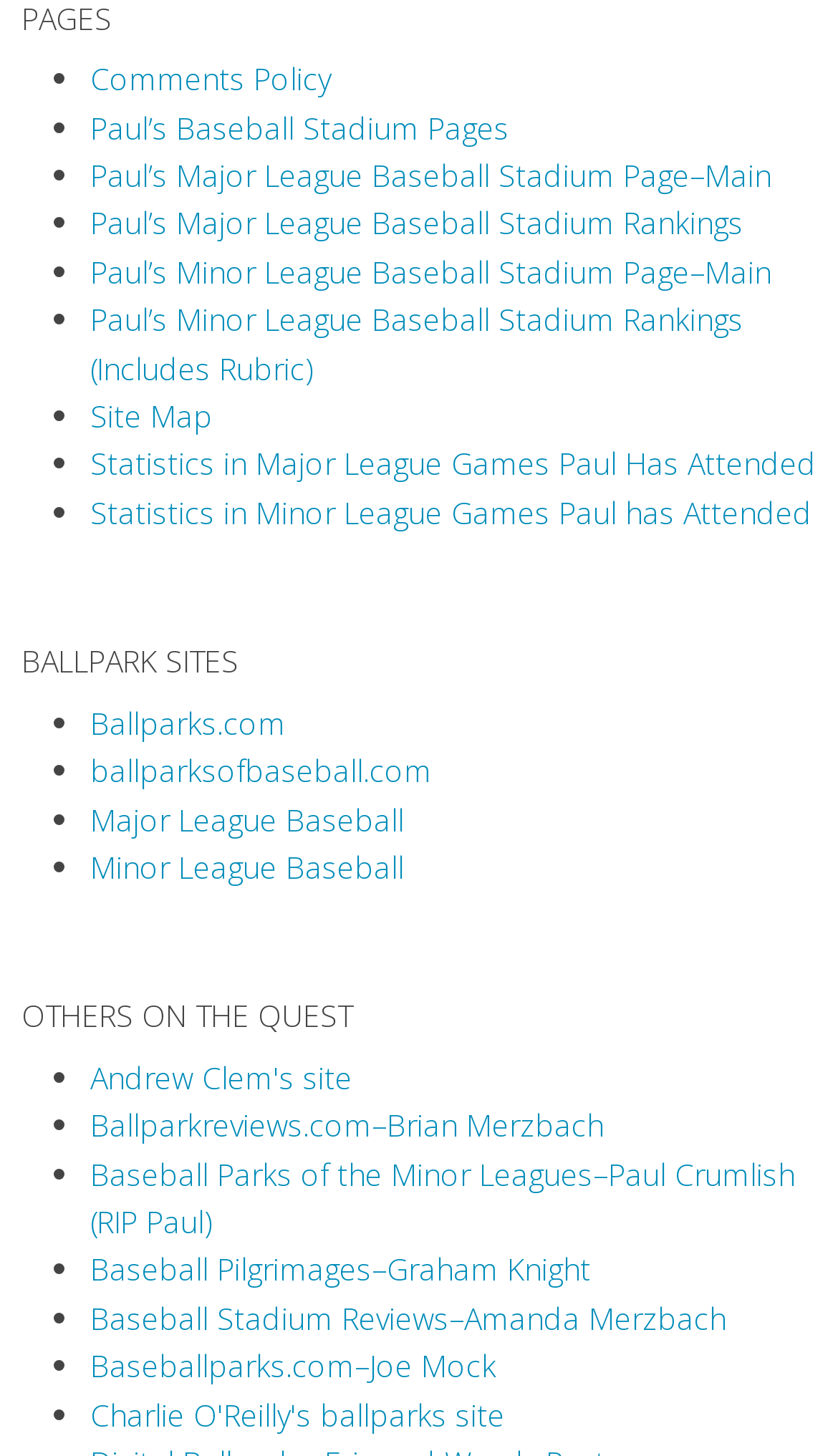What is the name of the person who created the 'Baseball Parks of the Minor Leagues' website?
Using the picture, provide a one-word or short phrase answer.

Paul Crumlish